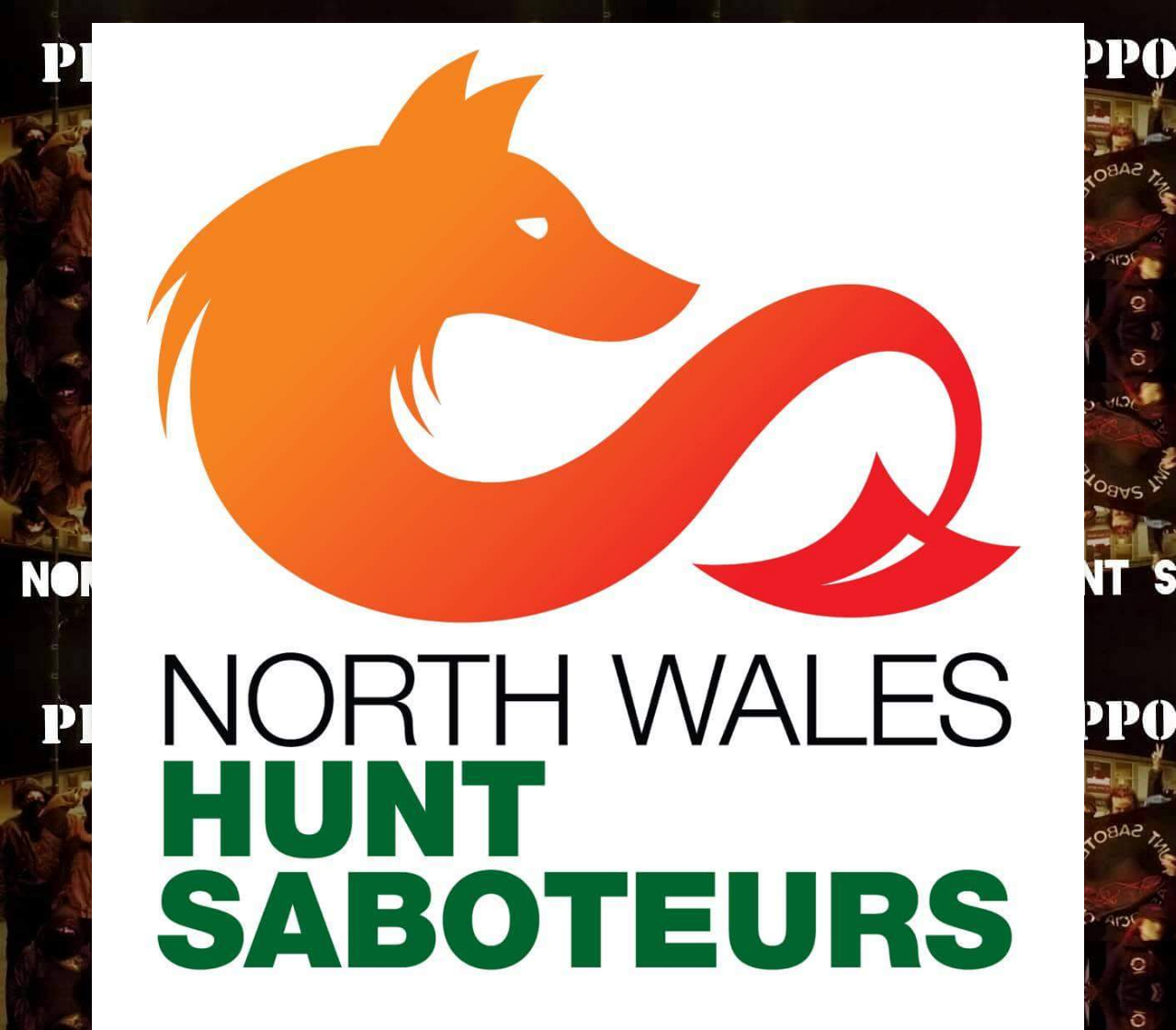Determine the main headline of the webpage and provide its text.

F&D hunt member putting public at risk